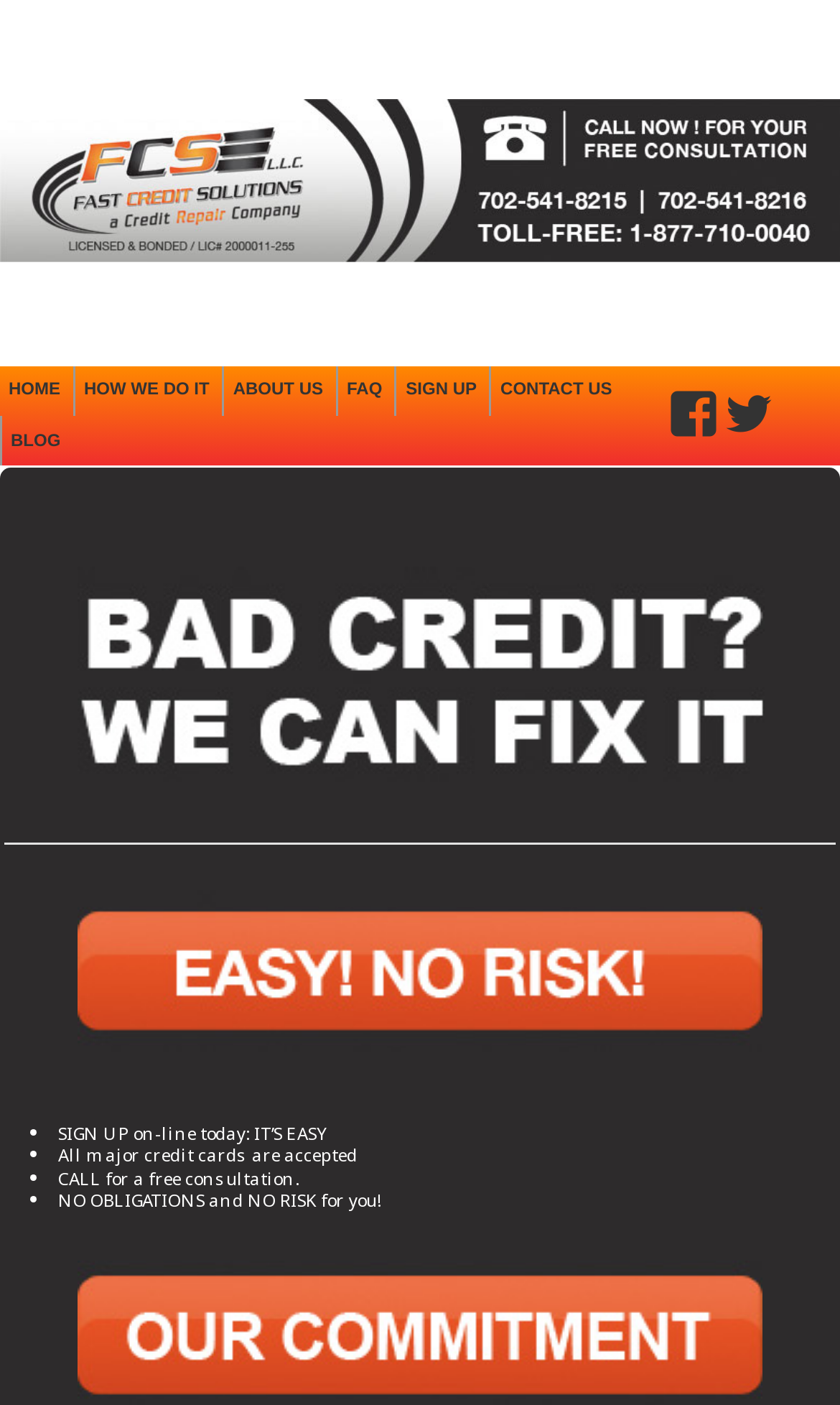Extract the main heading text from the webpage.

Tag: credit card